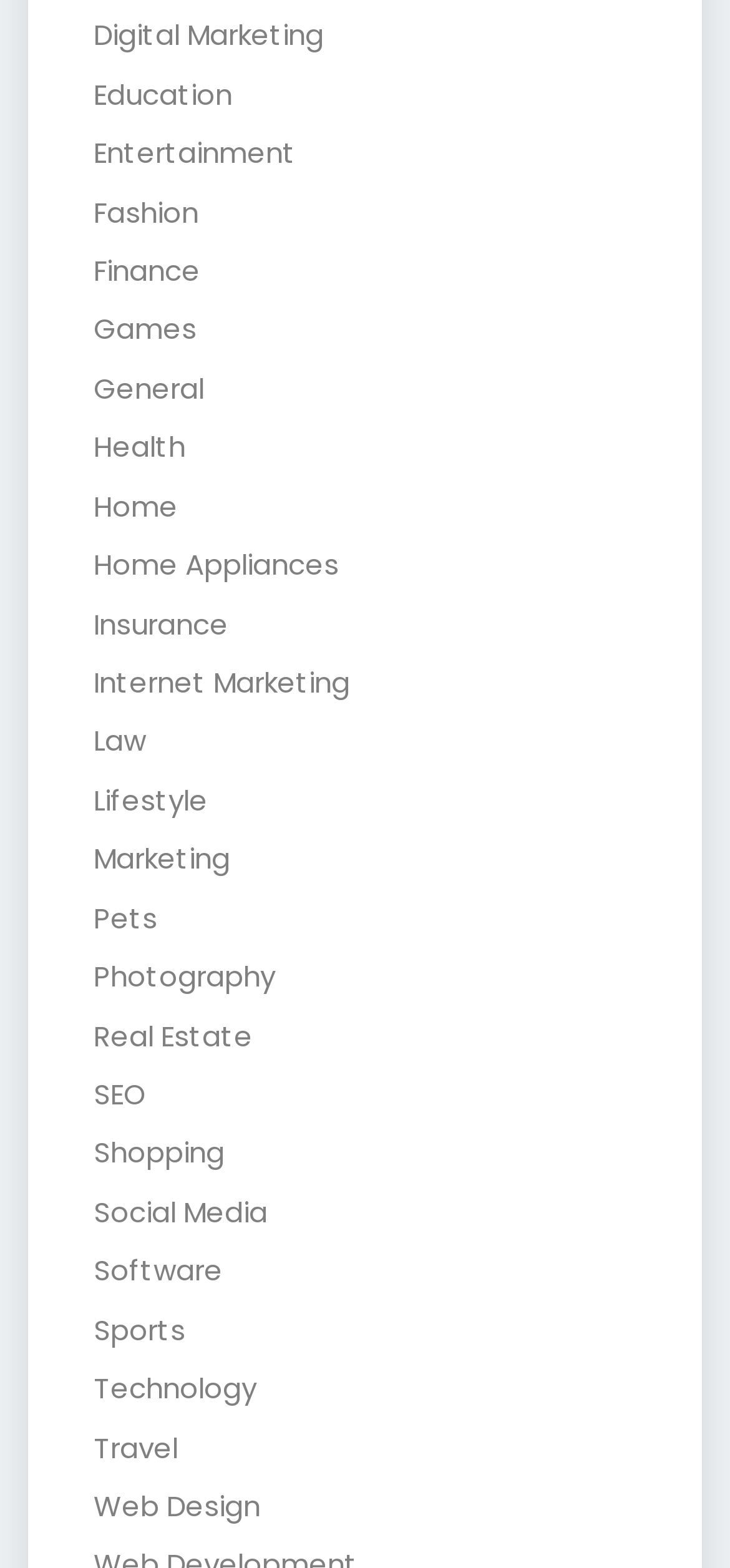What is the category located below 'Entertainment'?
Using the visual information, reply with a single word or short phrase.

Fashion